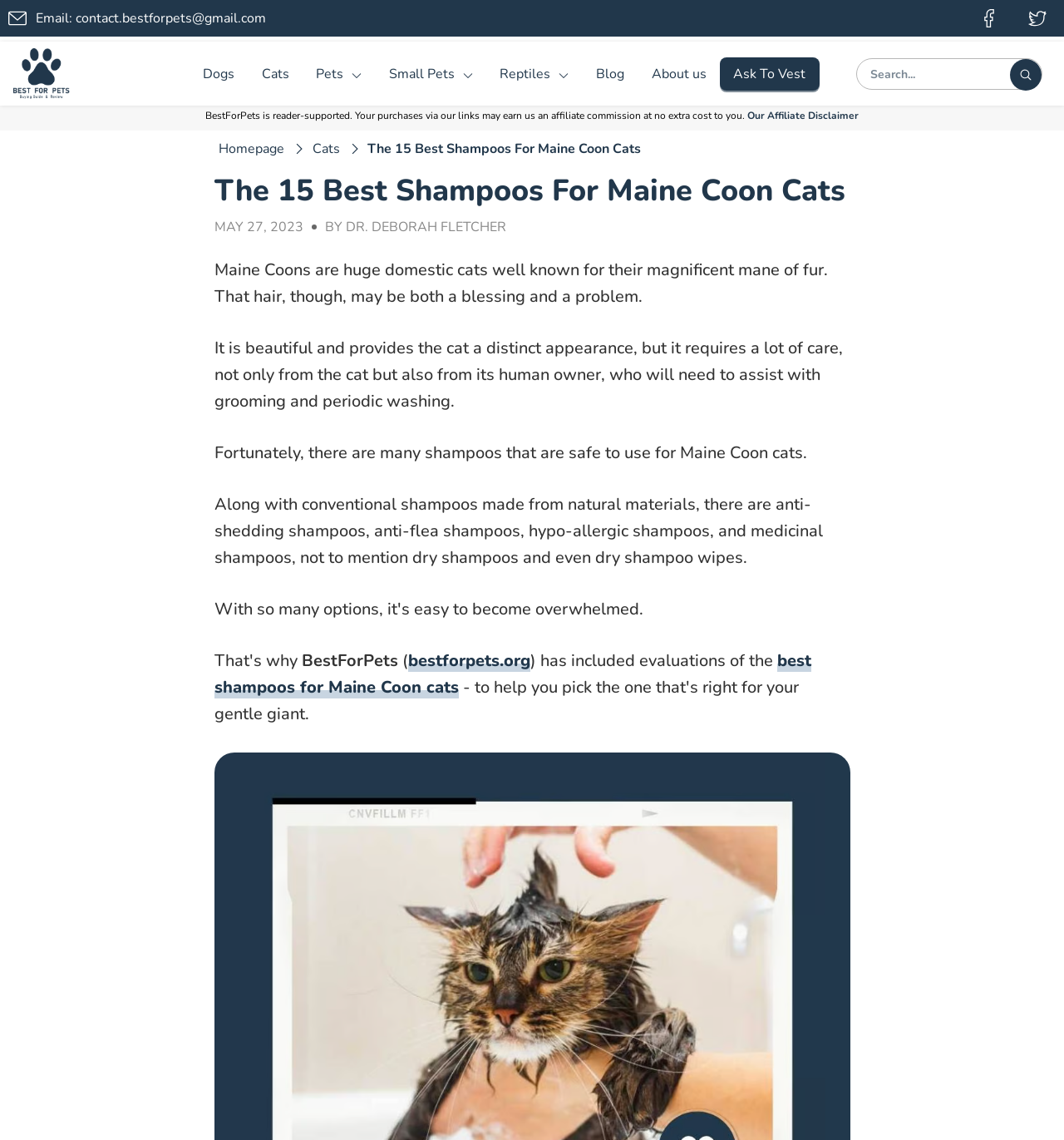Please find and report the bounding box coordinates of the element to click in order to perform the following action: "Search for something". The coordinates should be expressed as four float numbers between 0 and 1, in the format [left, top, right, bottom].

[0.804, 0.051, 0.98, 0.078]